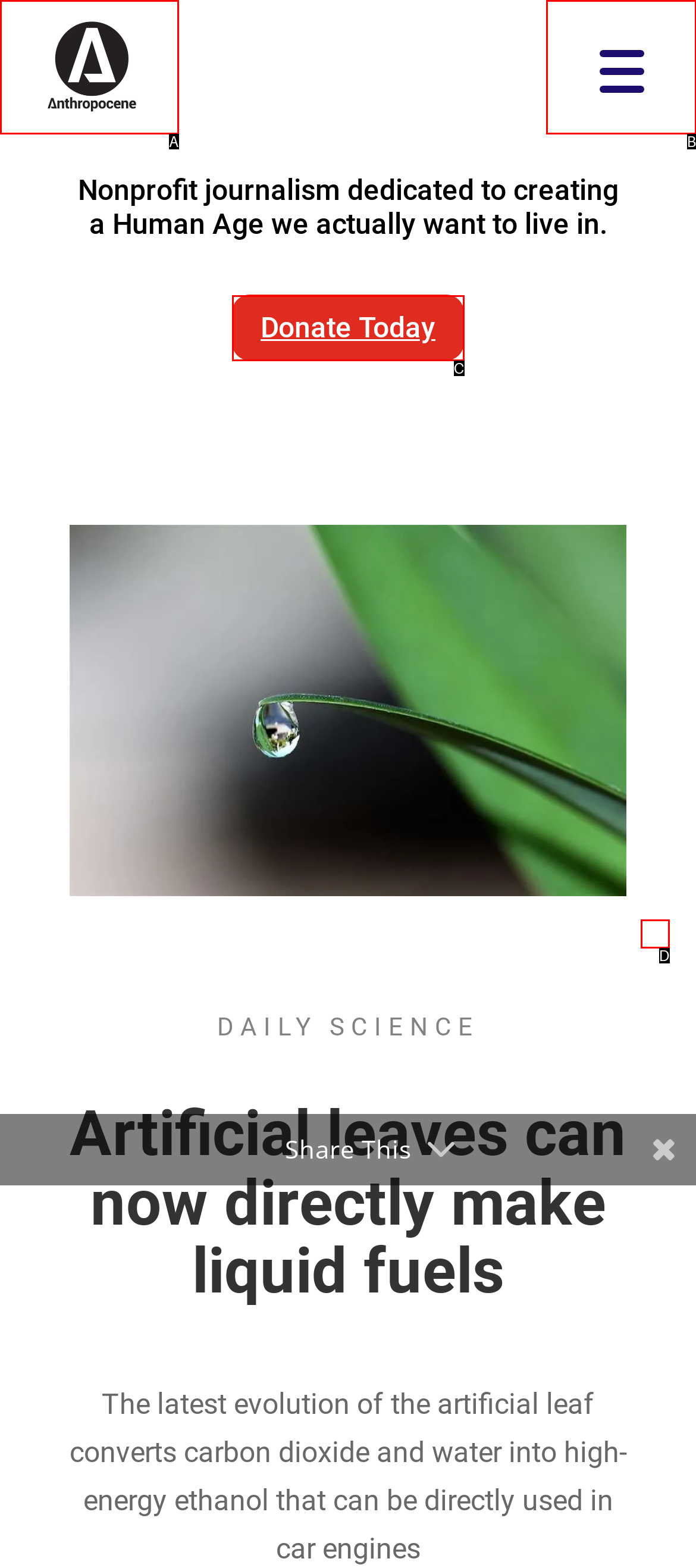Determine the HTML element that best matches this description: alt="Anthropocene Magazine" from the given choices. Respond with the corresponding letter.

A